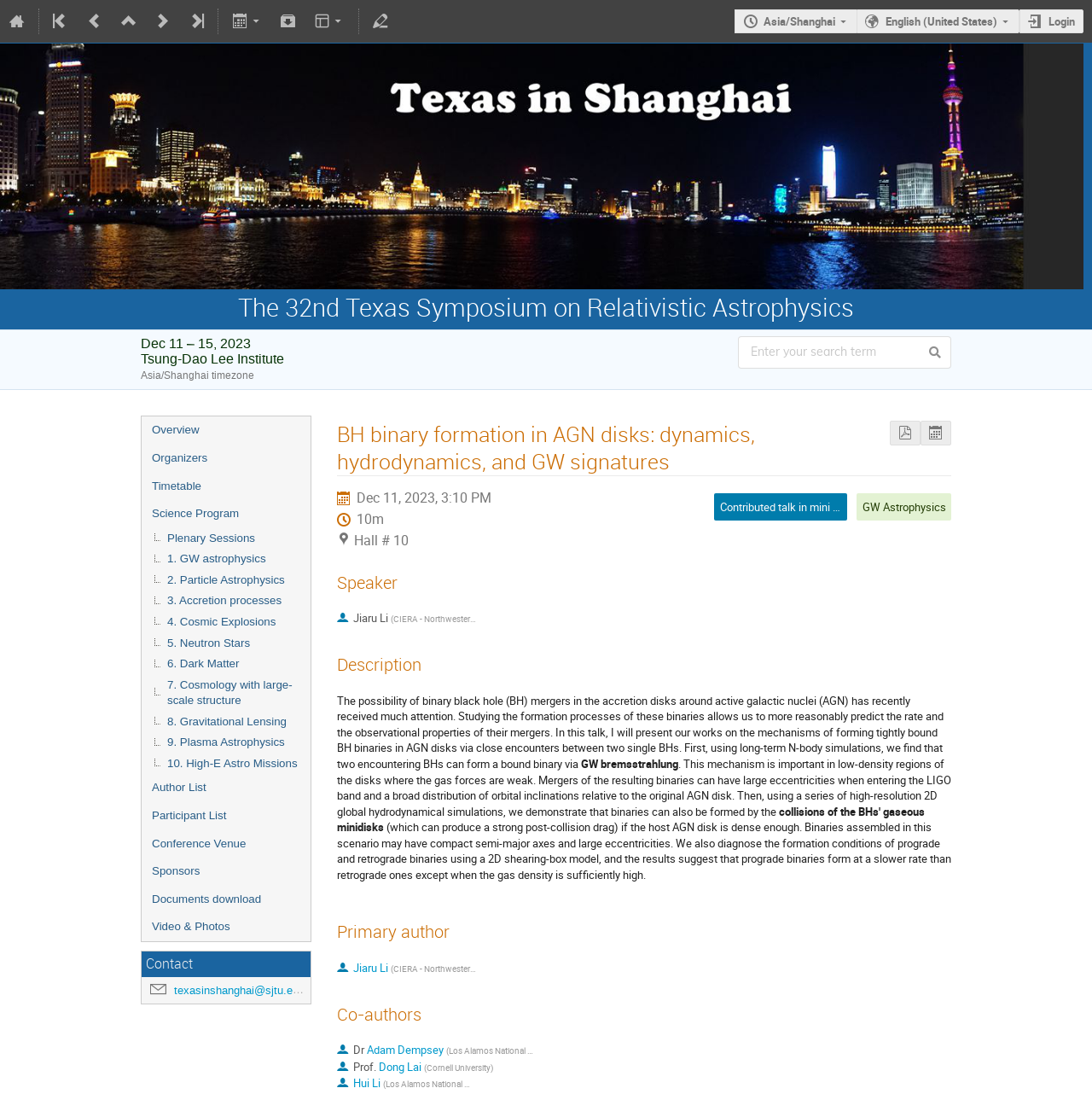Identify the bounding box coordinates for the element you need to click to achieve the following task: "Contact the organizers". Provide the bounding box coordinates as four float numbers between 0 and 1, in the form [left, top, right, bottom].

[0.159, 0.899, 0.293, 0.912]